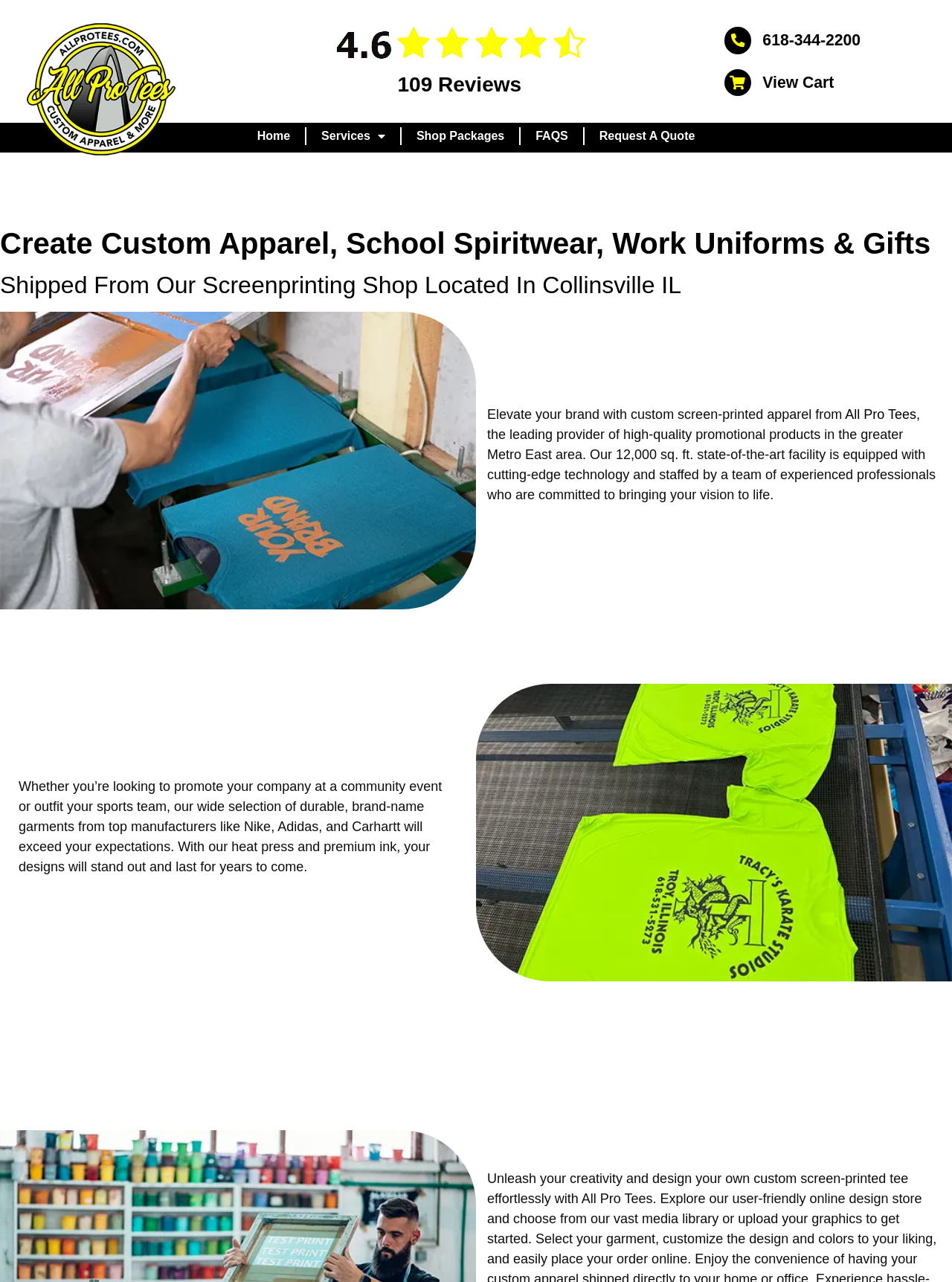Write a detailed summary of the webpage.

The webpage is an online shop for custom screen-printed apparel, specifically All Pro Tees, located in Collinsville, IL. At the top left, there is a logo image with a link to the shop's homepage, accompanied by a rating of 109 reviews. Below the logo, there are several navigation links, including "Home", "Services", "Shop Packages", "FAQS", and "Request A Quote". 

To the right of the navigation links, there is a phone number and a "View Cart" link. Above the navigation links, there is a banner image with a local t-shirt shop theme. 

The main content of the webpage is divided into two sections. The left section features a heading that describes the shop's services, including creating custom apparel, school spirit wear, work uniforms, and gifts. Below the heading, there is a subheading that mentions the shop's location in Collinsville, IL. 

Underneath the subheading, there is a large image showcasing the shop's custom screen printing capabilities. The right section of the main content features a paragraph of text that introduces the shop and its services, including its state-of-the-art facility and experienced staff. 

Below this introductory text, there is another paragraph that describes the shop's products and services, including its selection of durable garments from top manufacturers and its heat press and premium ink capabilities. At the bottom right of the webpage, there is another image of a t-shirt shop in Collinsville, IL.